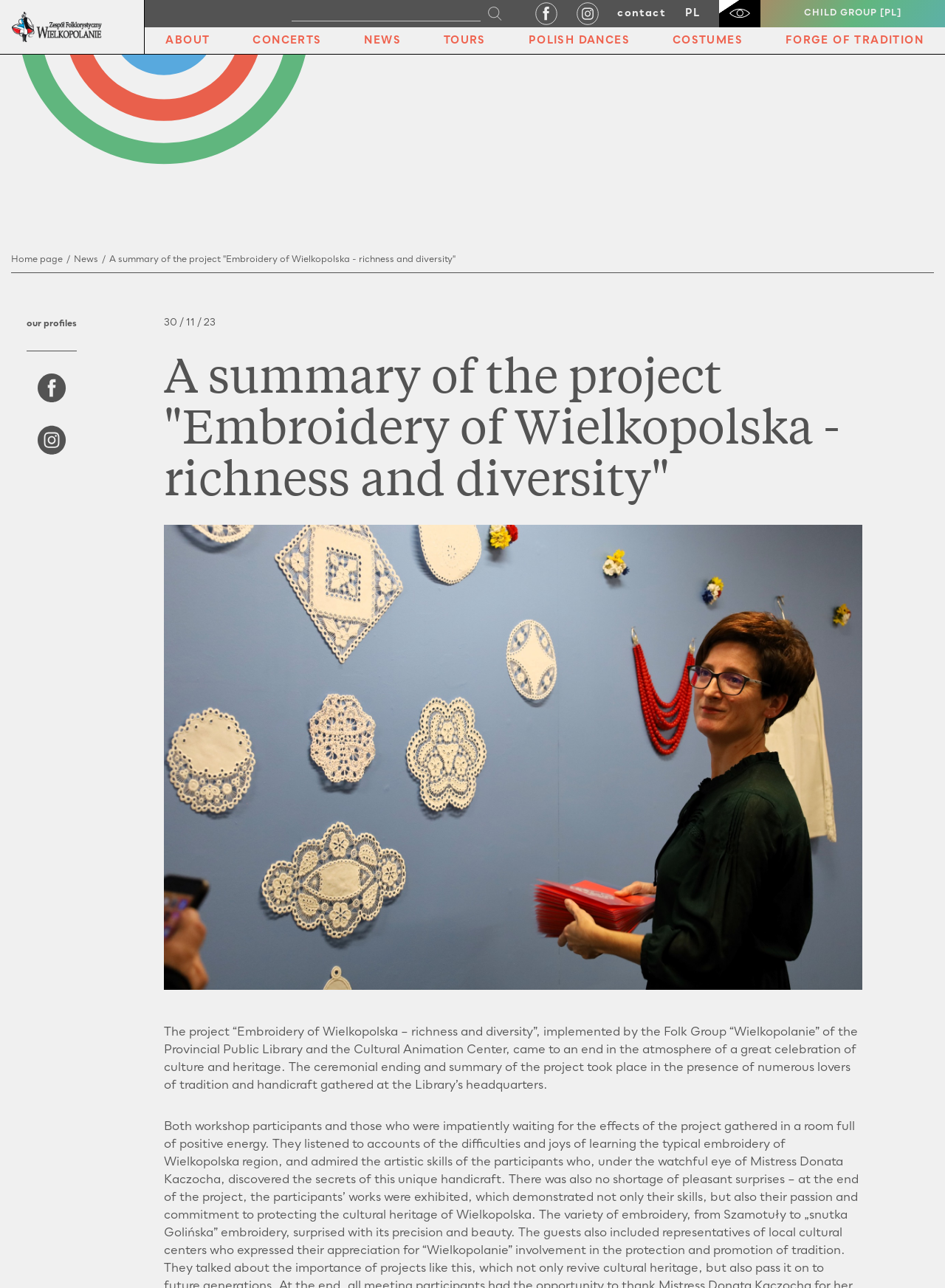Please identify the bounding box coordinates of the region to click in order to complete the given instruction: "search in website". The coordinates should be four float numbers between 0 and 1, i.e., [left, top, right, bottom].

[0.517, 0.006, 0.534, 0.019]